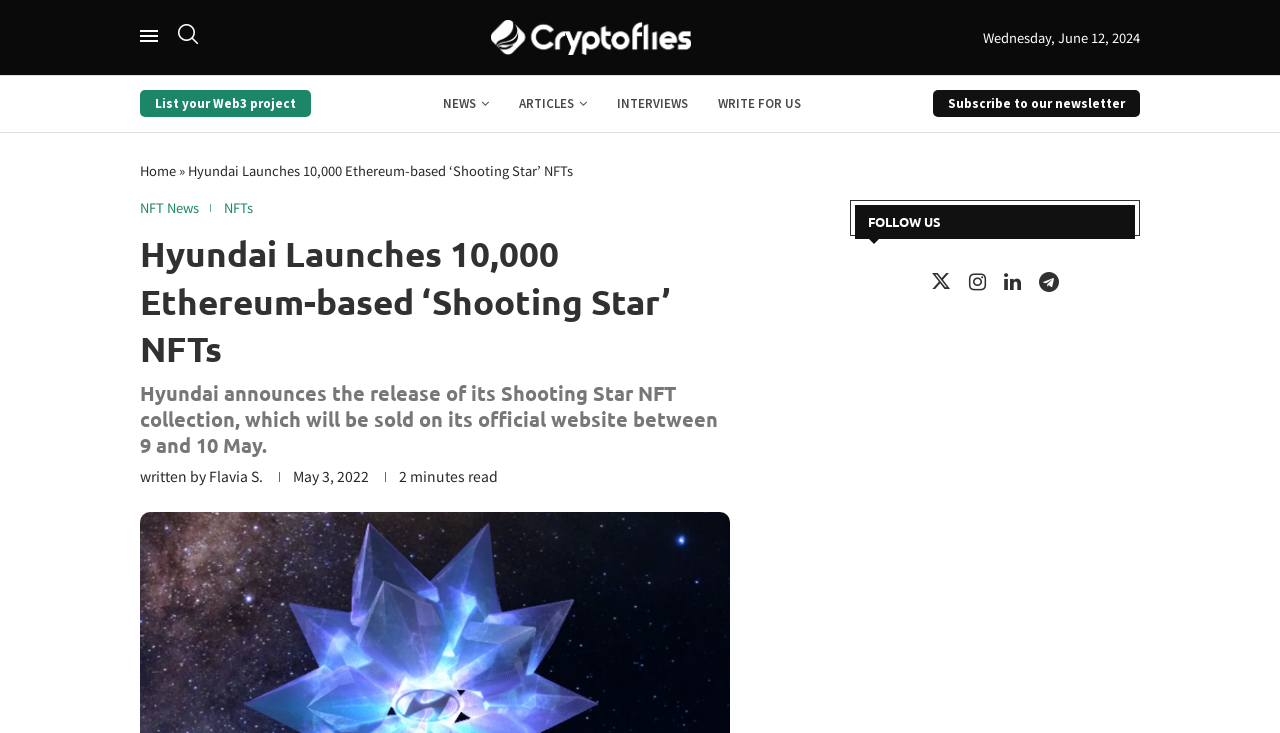Create an elaborate caption for the webpage.

This webpage is about Hyundai's announcement of its Shooting Star NFT collection, which will be sold on its official website between 9 and 10 May. At the top left corner, there is a menu button labeled "Open Menu" and a search button. Next to them, there is a link to the website's homepage labeled "Cryptoflies News" accompanied by an image of the same name. 

On the top right corner, there is a date display showing "Wednesday, June 12, 2024". Below the date, there are several links, including "List your Web3 project", "NEWS", "ARTICLES", "INTERVIEWS", and "WRITE FOR US". 

The main content of the webpage is an article about Hyundai's NFT collection. The article title "Hyundai Launches 10,000 Ethereum-based ‘Shooting Star’ NFTs" is displayed prominently, followed by a brief summary of the article. The article is categorized under "NFT News" and "NFTs", which are displayed as links above the article title. 

The article is written by Flavia S. and was published on May 3, 2022. It is estimated to be a 2-minute read. Below the article, there is a section labeled "FOLLOW US" with links to the website's social media profiles, including Twitter, Instagram, Linkedin, and Telegram.